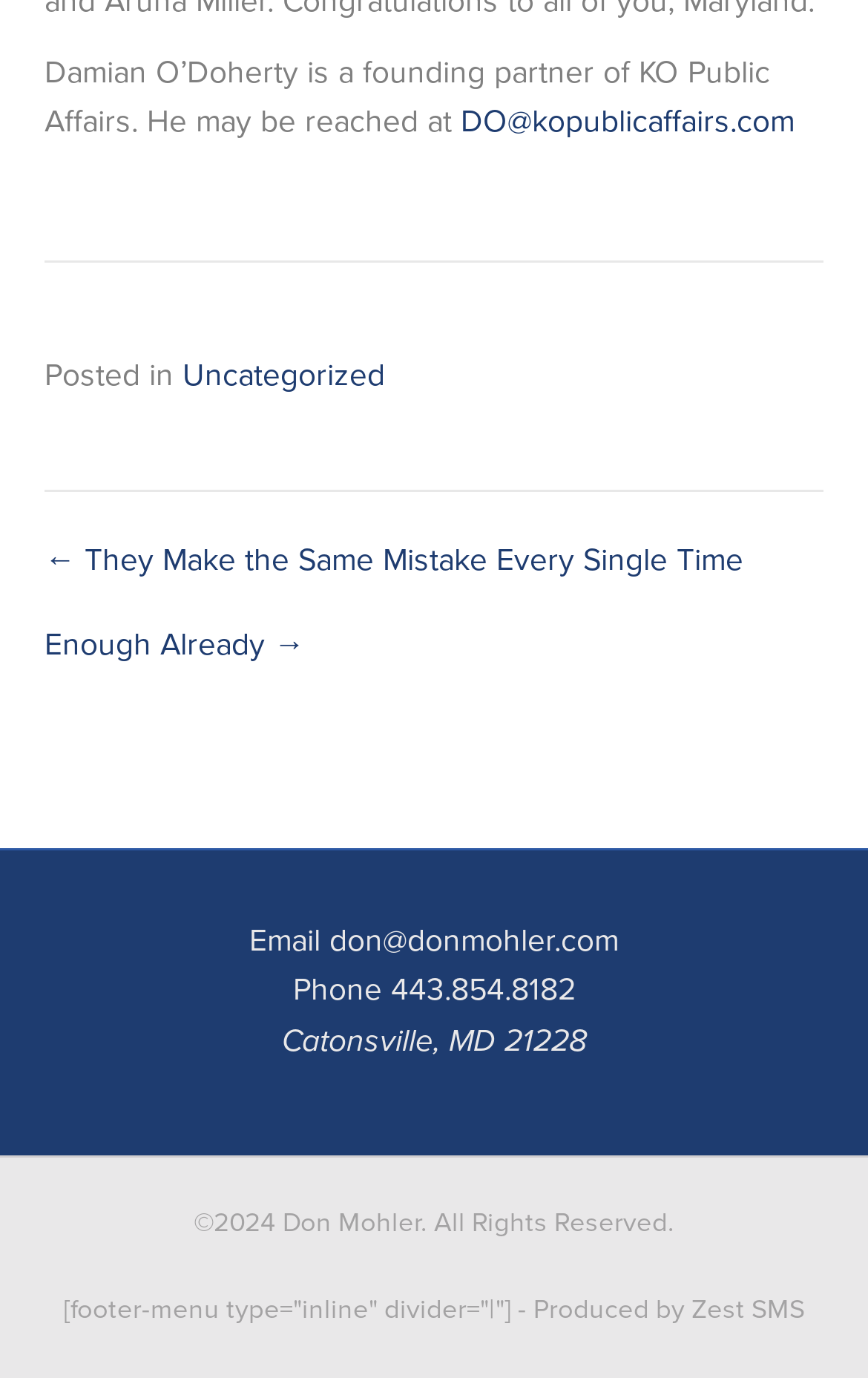Please provide a comprehensive response to the question based on the details in the image: What is the location mentioned in the webpage?

I found the location by looking at the static text 'Catonsville, MD 21228' in the complementary section of the webpage.